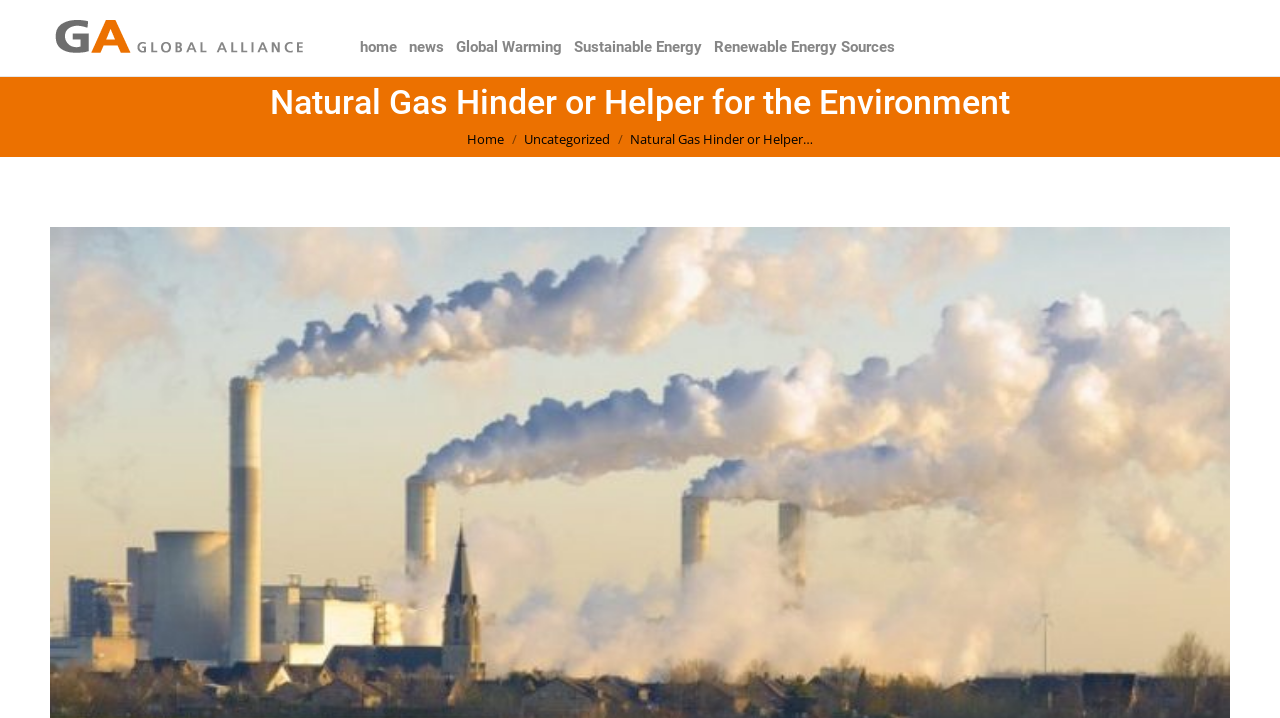Use a single word or phrase to answer the question:
What is the purpose of the 'You are here:' section?

To show breadcrumbs